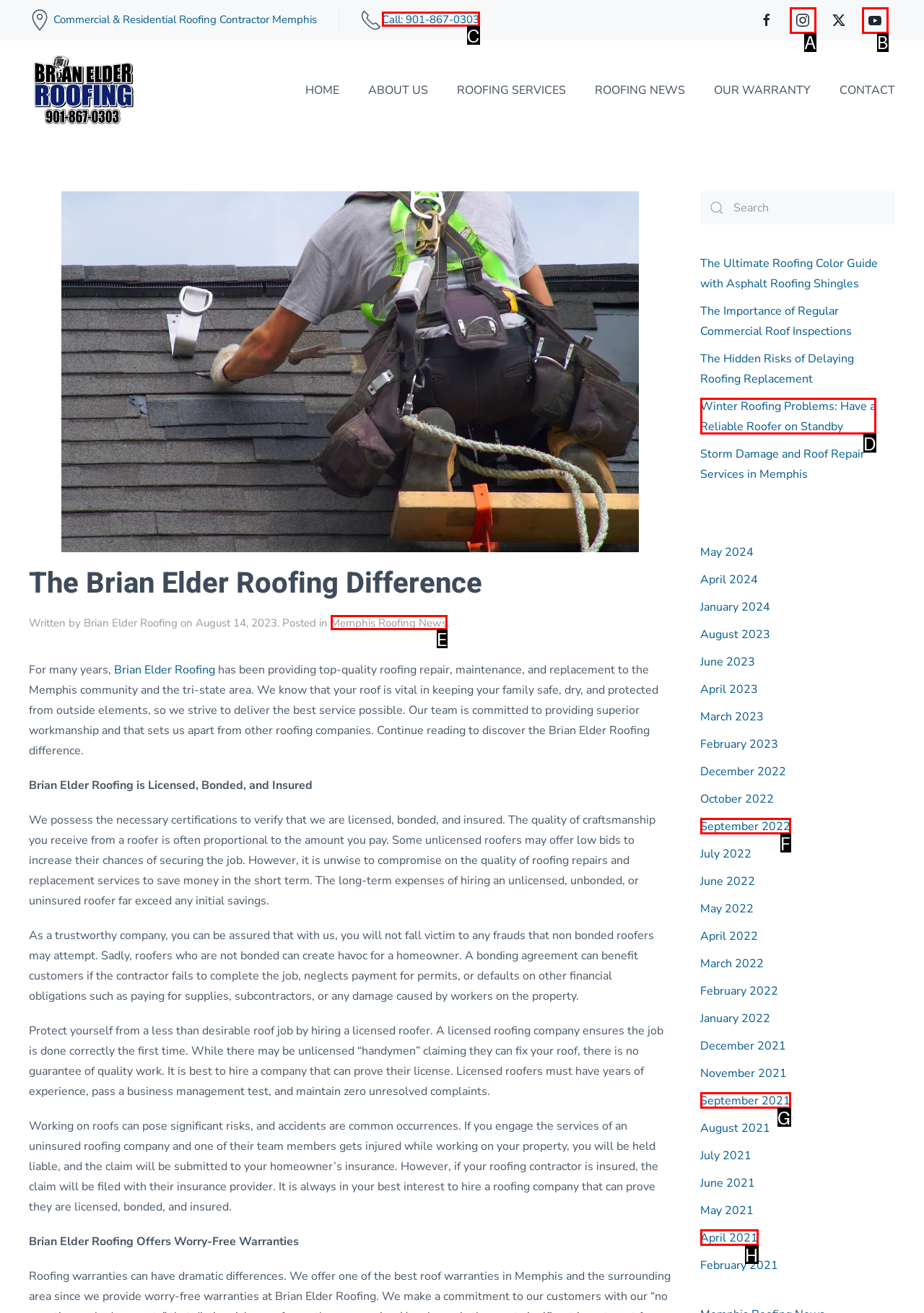Identify the option that corresponds to: alt="instagram link" aria-label="connect on instagram"
Respond with the corresponding letter from the choices provided.

A